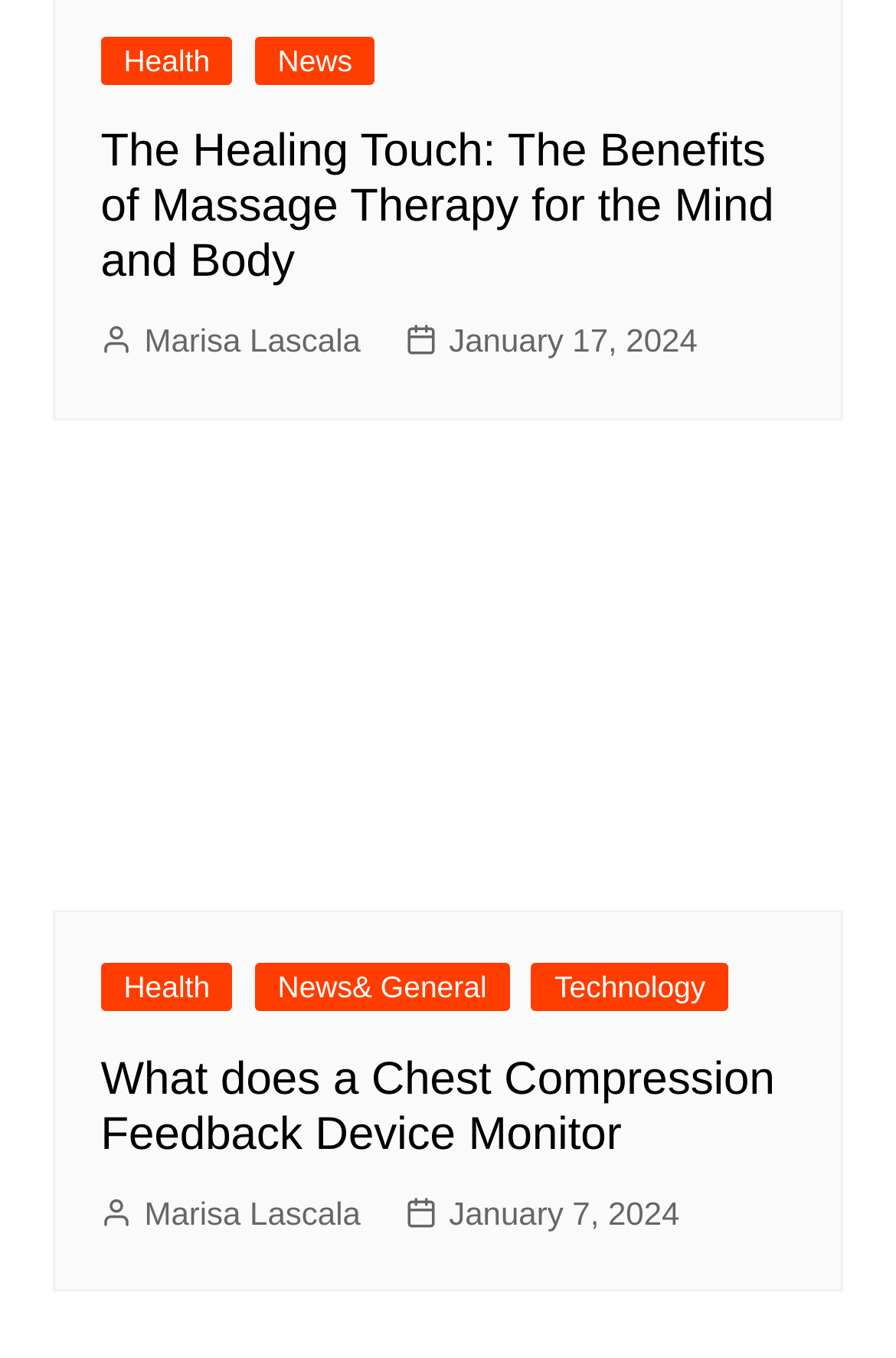Please answer the following question using a single word or phrase: 
What is the topic of the second article?

Chest Compression Feedback Device